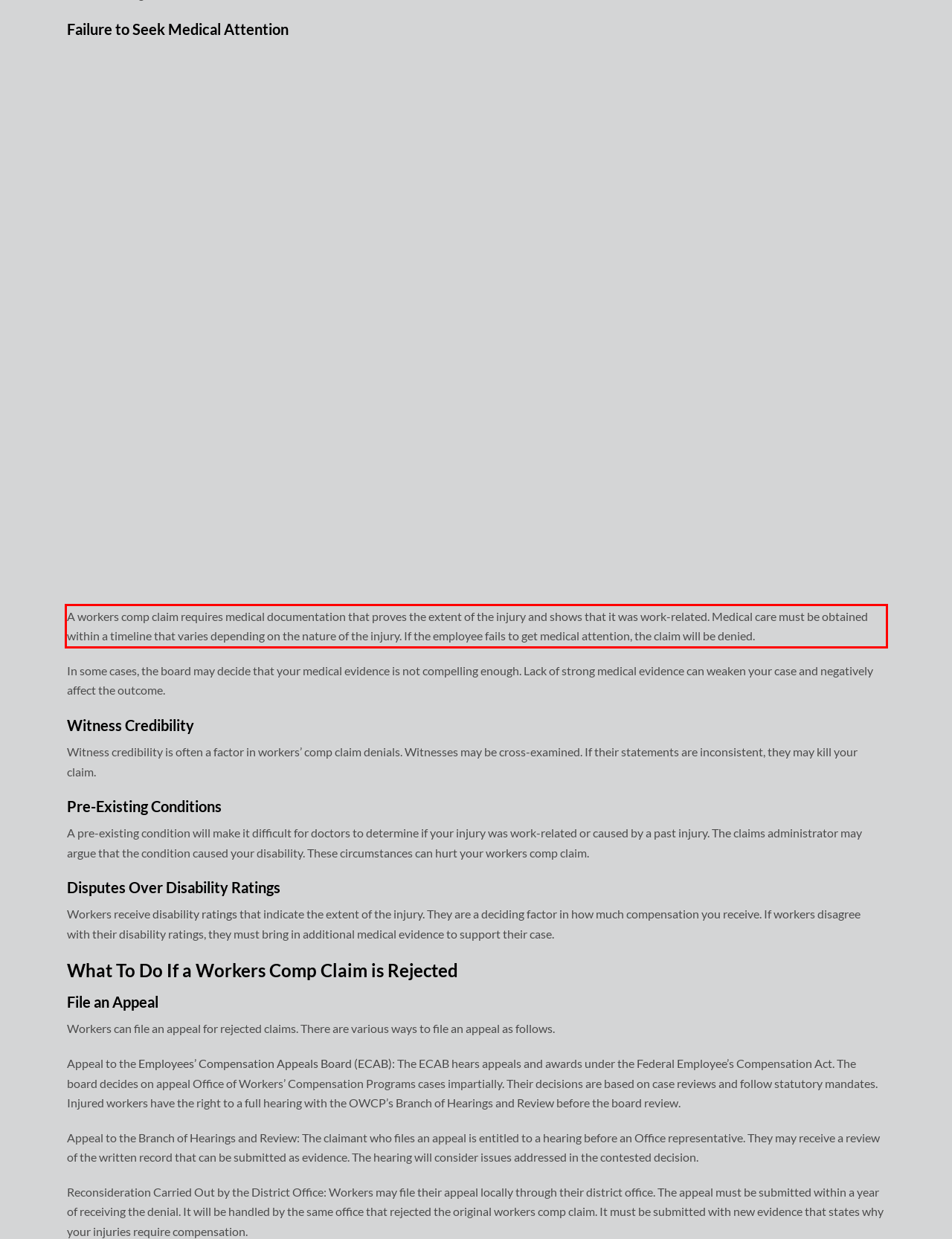Given the screenshot of a webpage, identify the red rectangle bounding box and recognize the text content inside it, generating the extracted text.

A workers comp claim requires medical documentation that proves the extent of the injury and shows that it was work-related. Medical care must be obtained within a timeline that varies depending on the nature of the injury. If the employee fails to get medical attention, the claim will be denied.